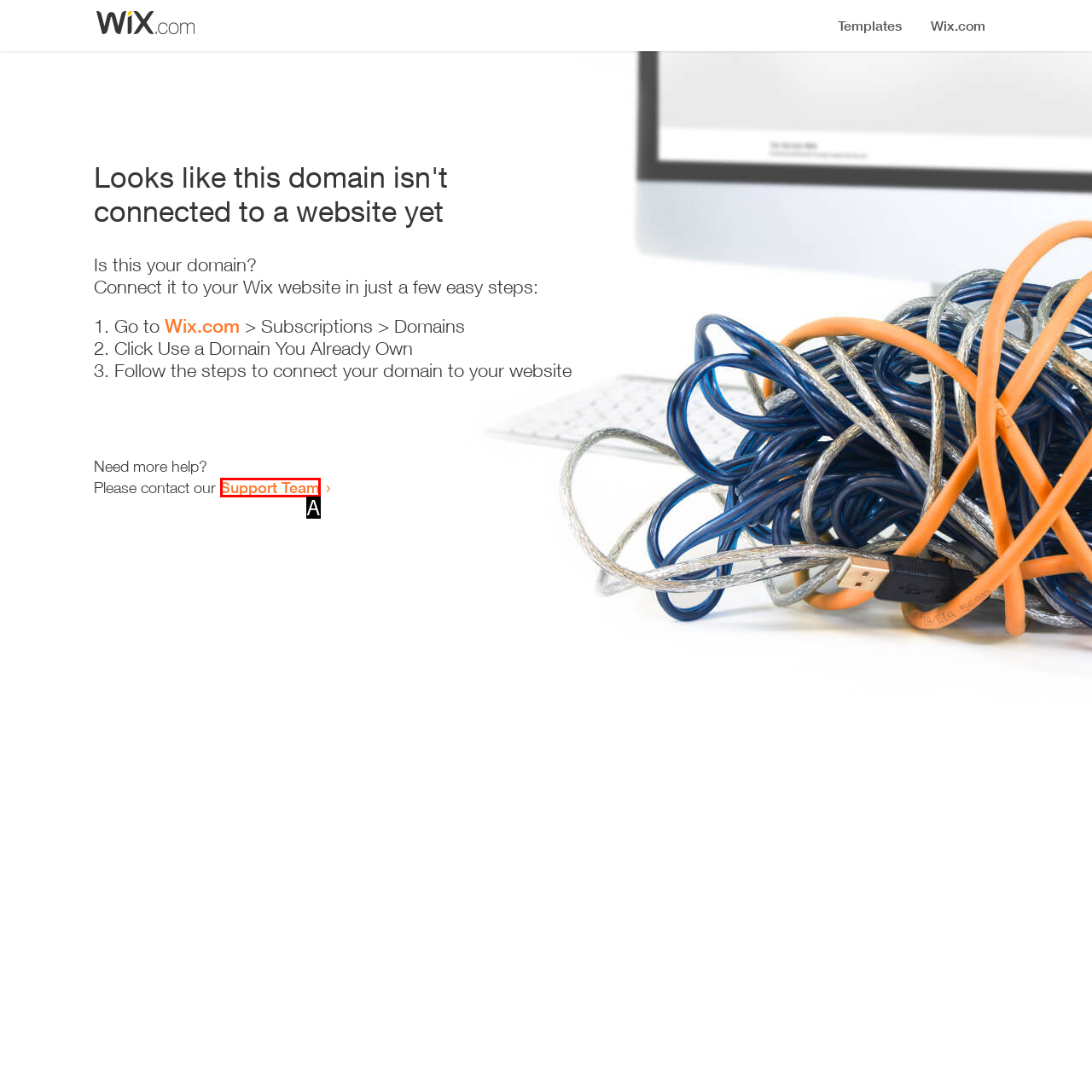Based on the provided element description: Support Team, identify the best matching HTML element. Respond with the corresponding letter from the options shown.

A